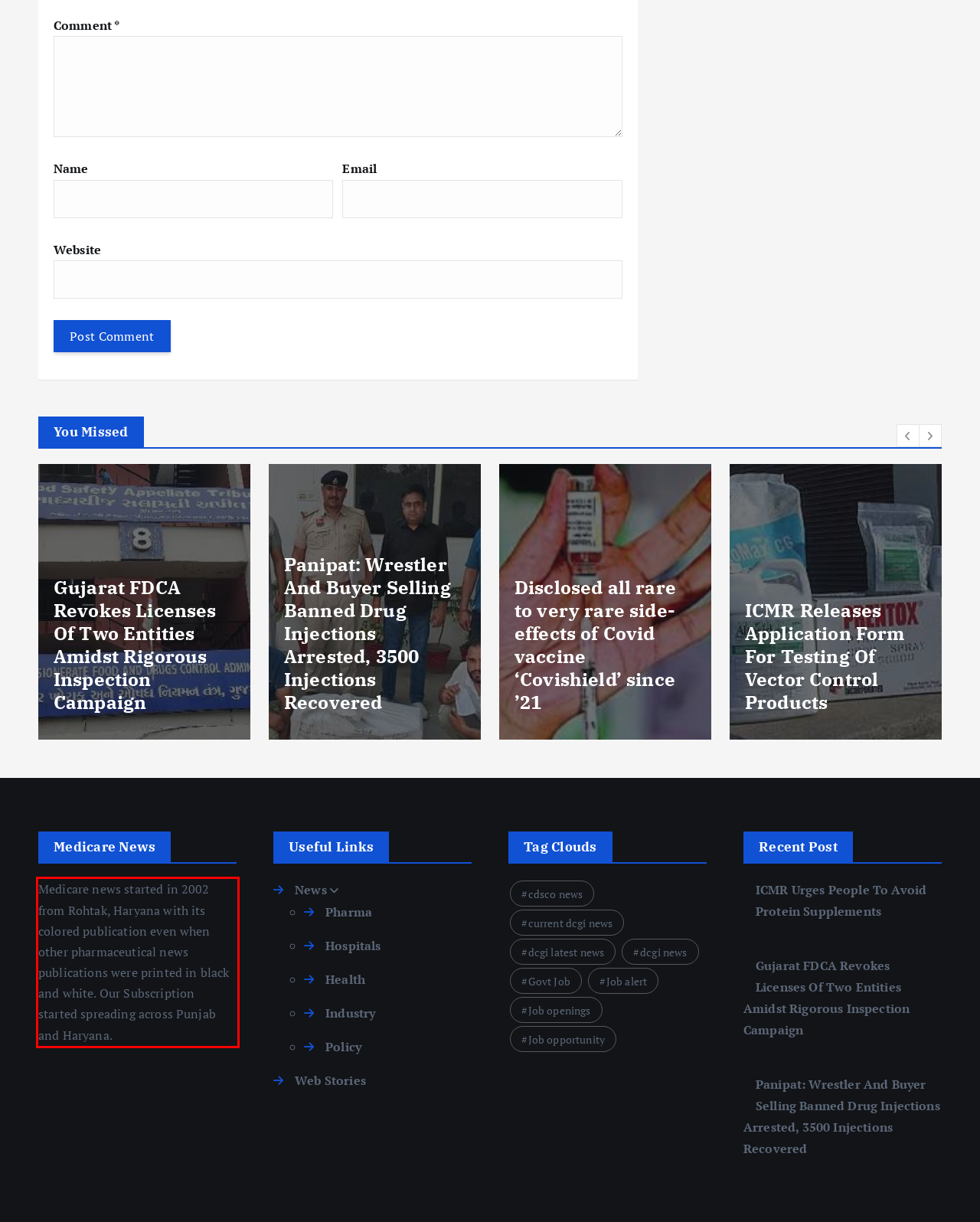Given a screenshot of a webpage with a red bounding box, please identify and retrieve the text inside the red rectangle.

Medicare news started in 2002 from Rohtak, Haryana with its colored publication even when other pharmaceutical news publications were printed in black and white. Our Subscription started spreading across Punjab and Haryana.